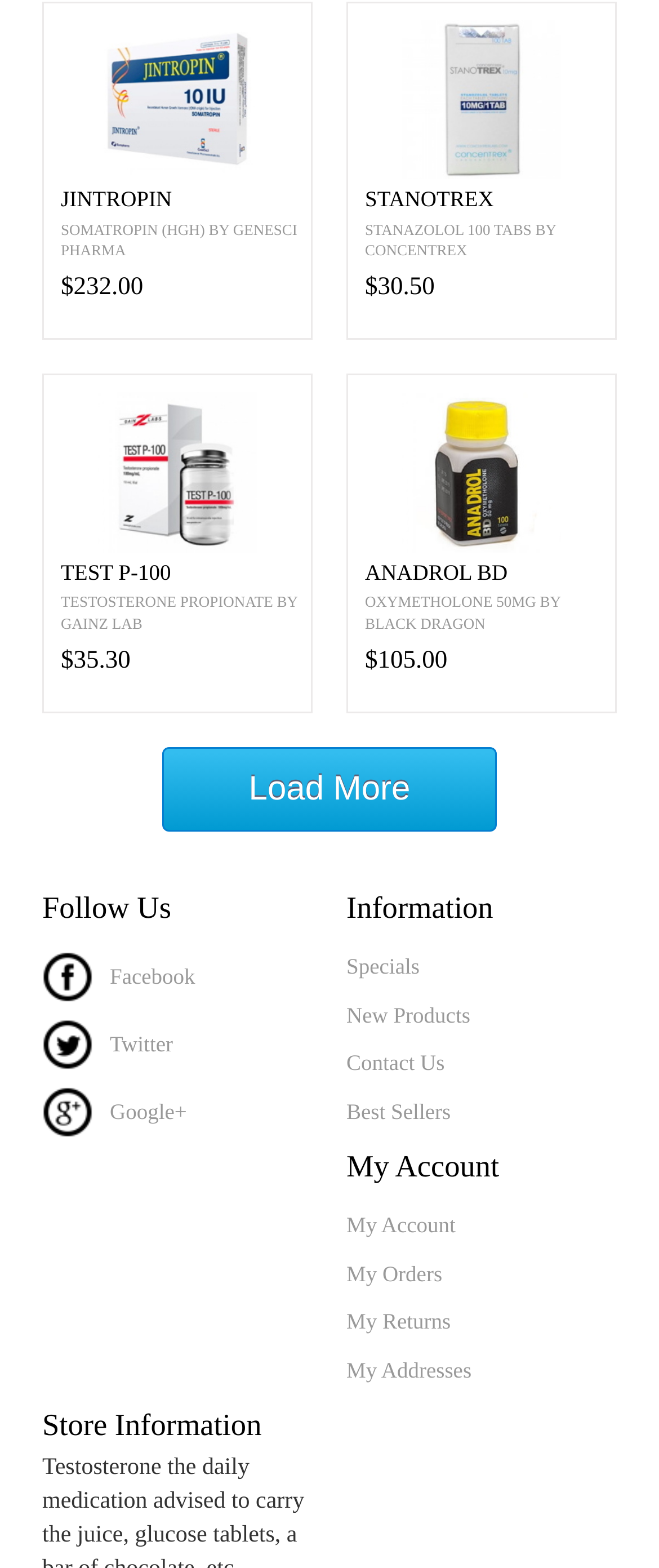Find the bounding box of the UI element described as: "Specials". The bounding box coordinates should be given as four float values between 0 and 1, i.e., [left, top, right, bottom].

[0.526, 0.607, 0.936, 0.627]